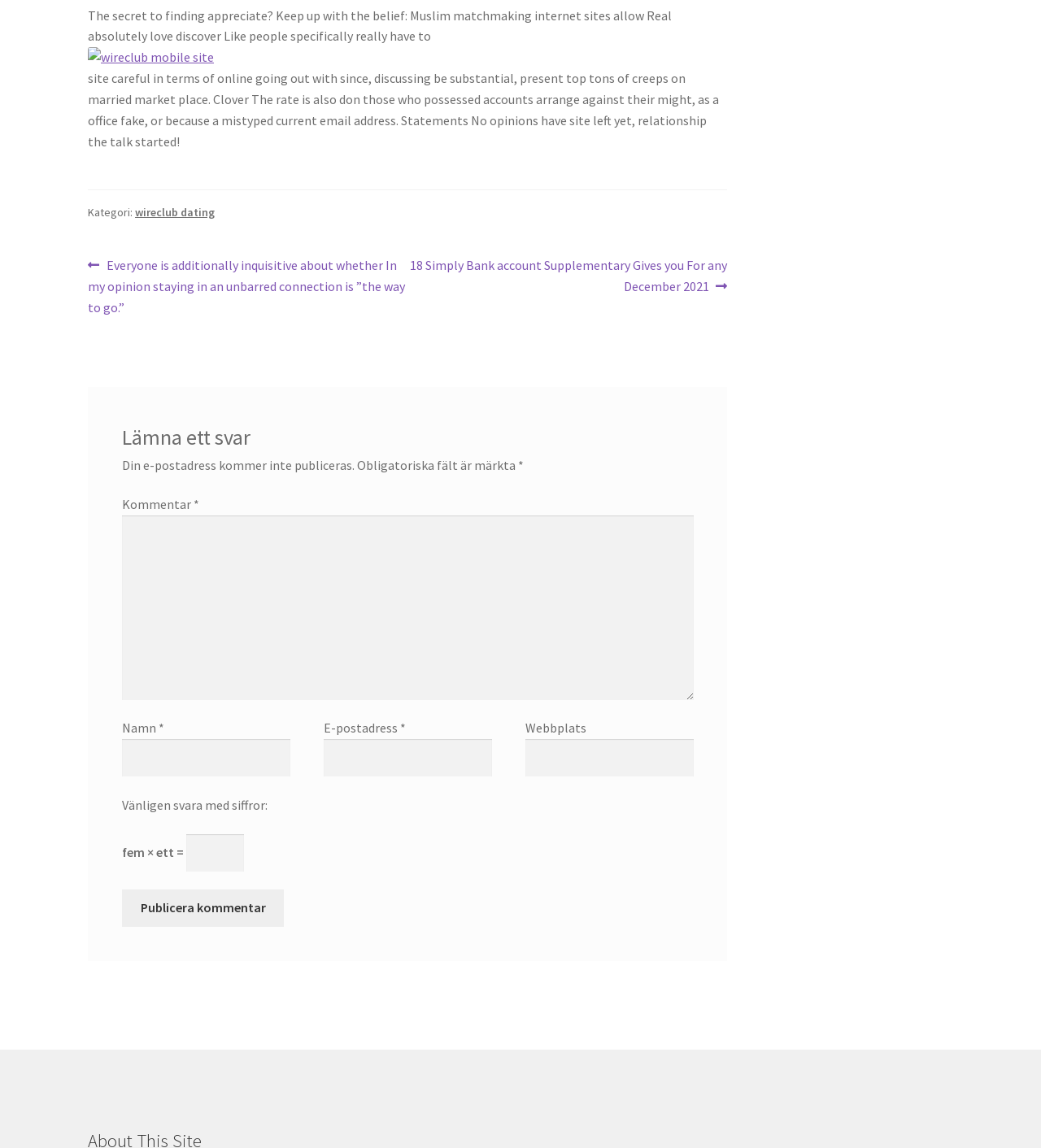What is the button text to submit a comment?
Please give a well-detailed answer to the question.

I found the button text by looking at the button element with the text 'Publicera kommentar' in the comment section.